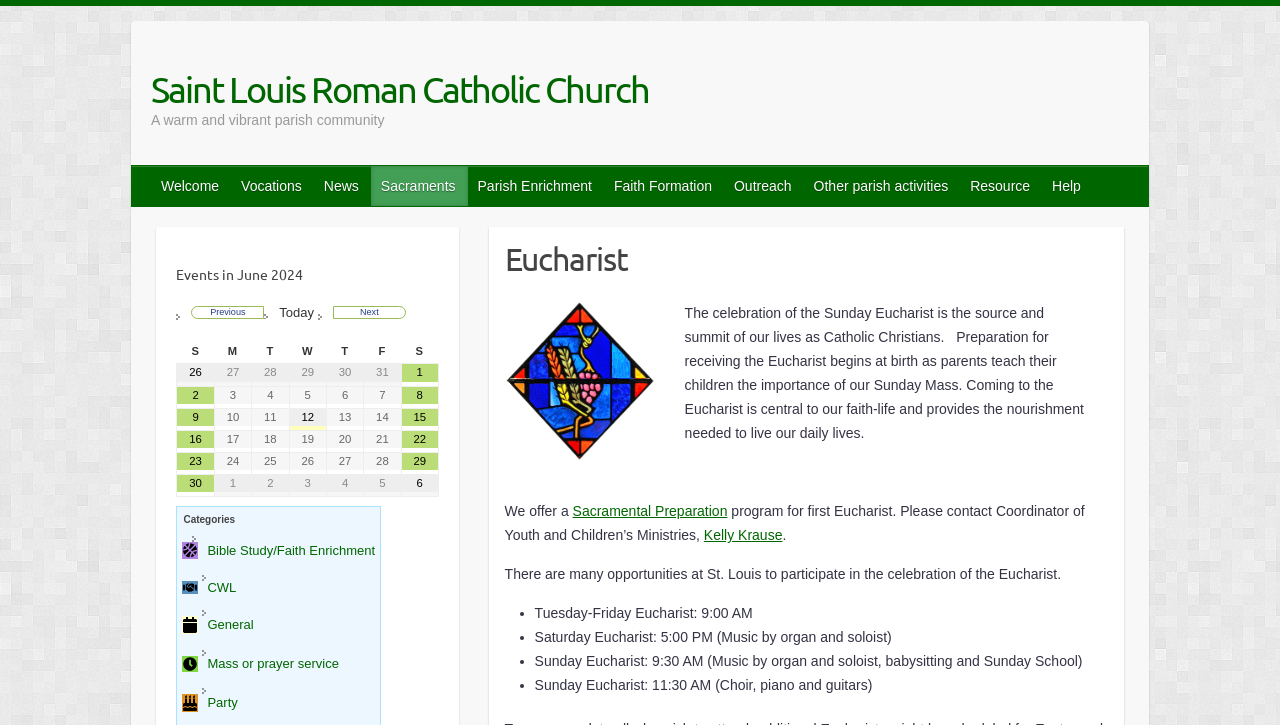Please provide a comprehensive answer to the question based on the screenshot: What time is the Saturday Eucharist?

The time of the Saturday Eucharist can be found in the list of Eucharist times, which includes 'Saturday Eucharist: 5:00 PM (Music by organ and soloist)'.